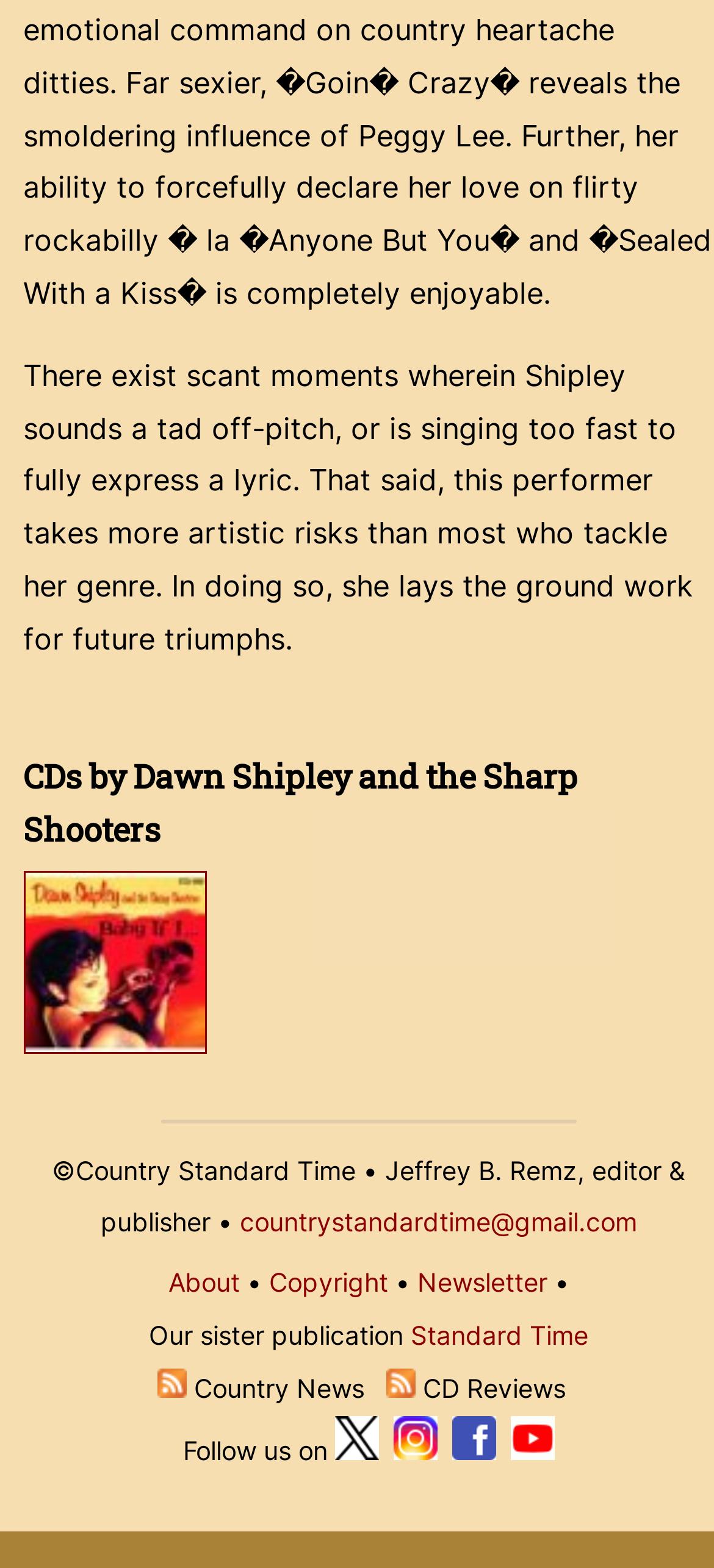Pinpoint the bounding box coordinates of the area that should be clicked to complete the following instruction: "Follow us on Twitter". The coordinates must be given as four float numbers between 0 and 1, i.e., [left, top, right, bottom].

[0.469, 0.914, 0.53, 0.934]